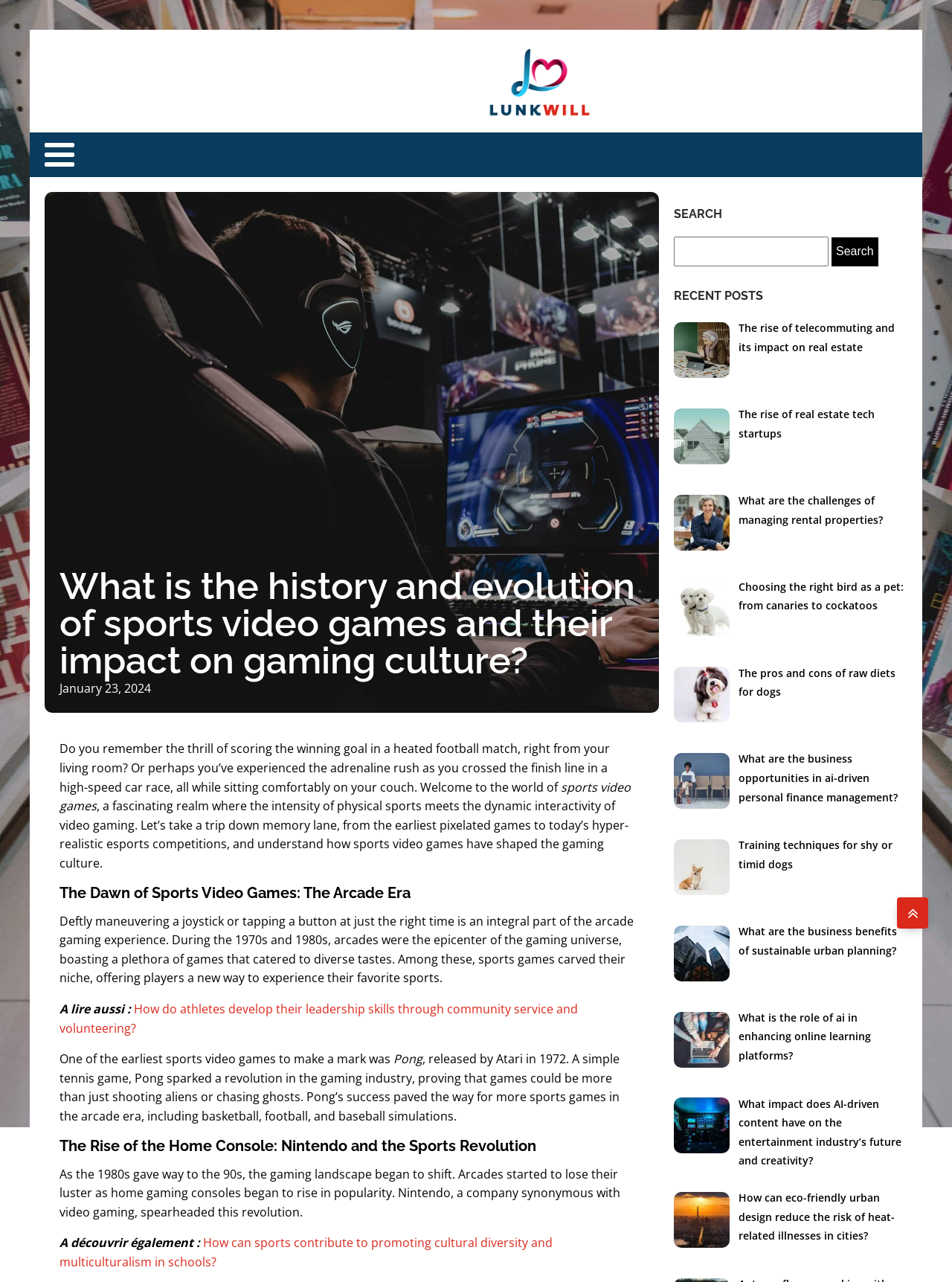Can you give a comprehensive explanation to the question given the content of the image?
What type of games were offered in arcades during the 1970s and 1980s?

The article mentions that during the 1970s and 1980s, arcades were the epicenter of the gaming universe, boasting a plethora of games that catered to diverse tastes. This information can be found in the paragraph that discusses the arcade era of sports video games.